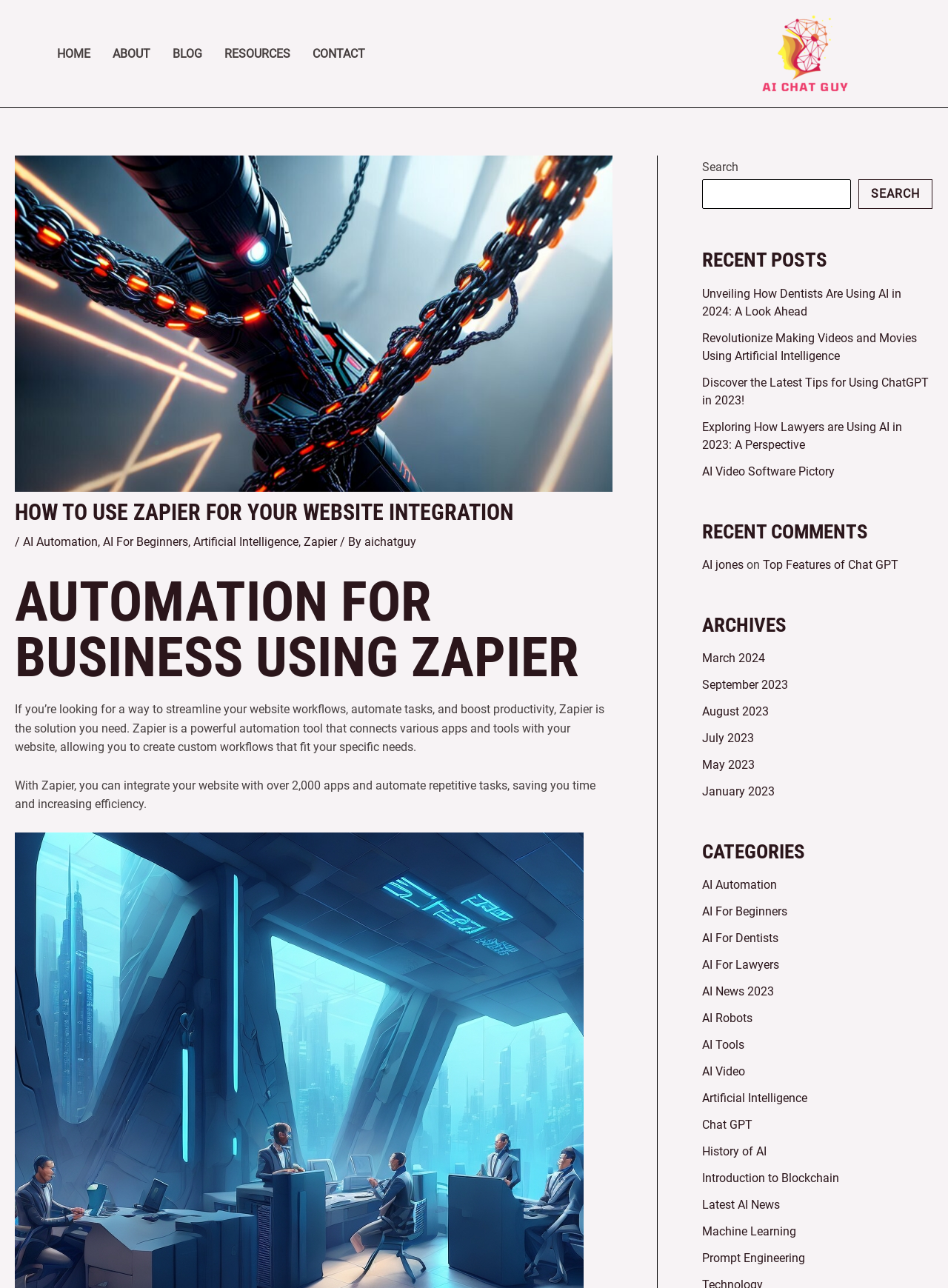Pinpoint the bounding box coordinates of the clickable element to carry out the following instruction: "Search for something."

[0.741, 0.139, 0.898, 0.162]